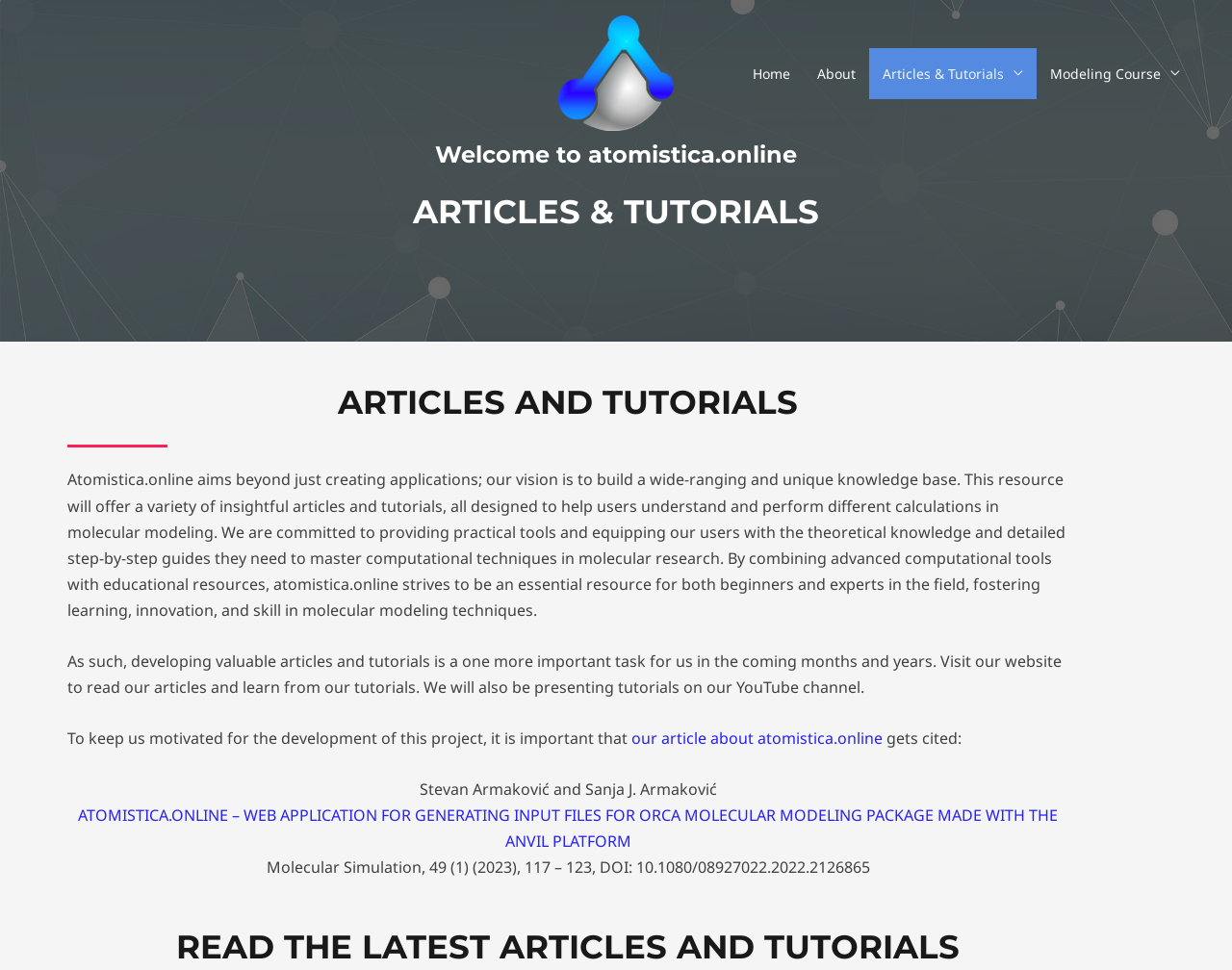What is the purpose of the website?
Answer with a single word or phrase, using the screenshot for reference.

to build a knowledge base